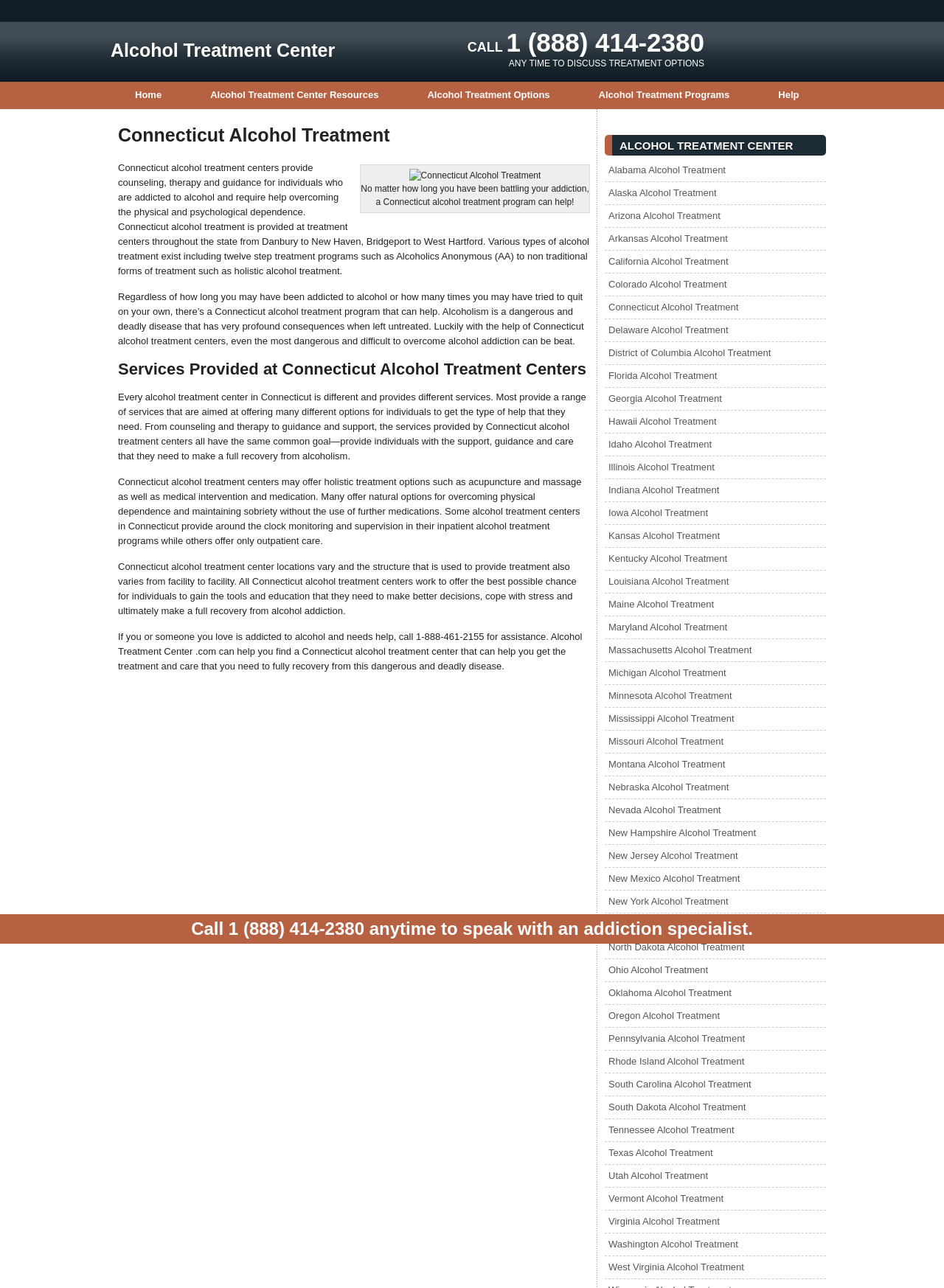What types of services do Connecticut alcohol treatment centers offer? Look at the image and give a one-word or short phrase answer.

Counseling, therapy, guidance, and medical intervention